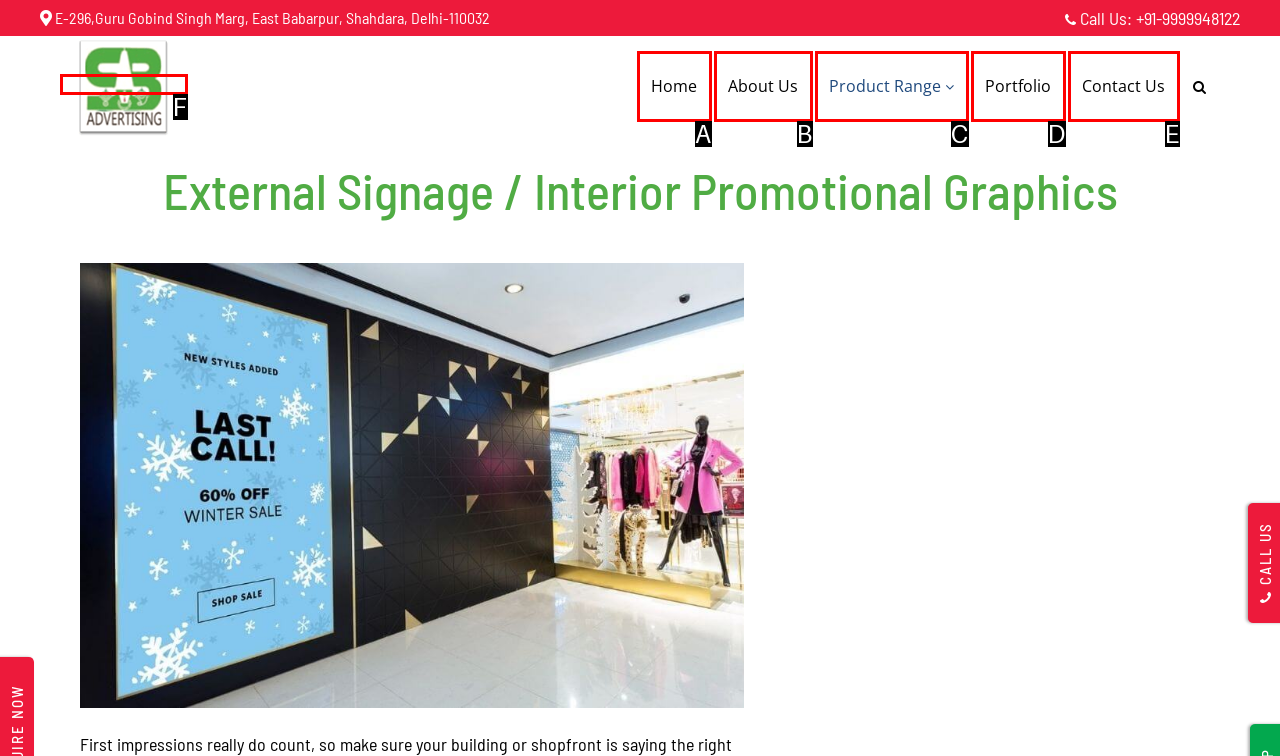Identify the HTML element that matches the description: Home. Provide the letter of the correct option from the choices.

A